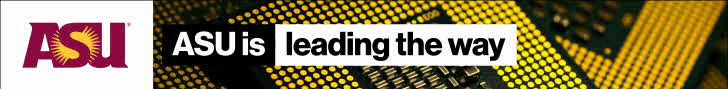Give a complete and detailed account of the image.

The image features the Arizona State University (ASU) logo along with a bold text that states "ASU is leading the way." The logo is presented on the left side, showcasing the university's distinctive sunburst design in maroon, symbolizing its vibrant spirit and innovation. The text is prominently displayed in a modern font, highlighting ASU's commitment to excellence and leadership in education. The background consists of a dynamic pattern of yellow dots, which adds a sense of energy and forward momentum, reinforcing the theme of progress and achievement associated with the university. This image is likely used to promote ASU's initiatives and its role as a leader in higher education and research.